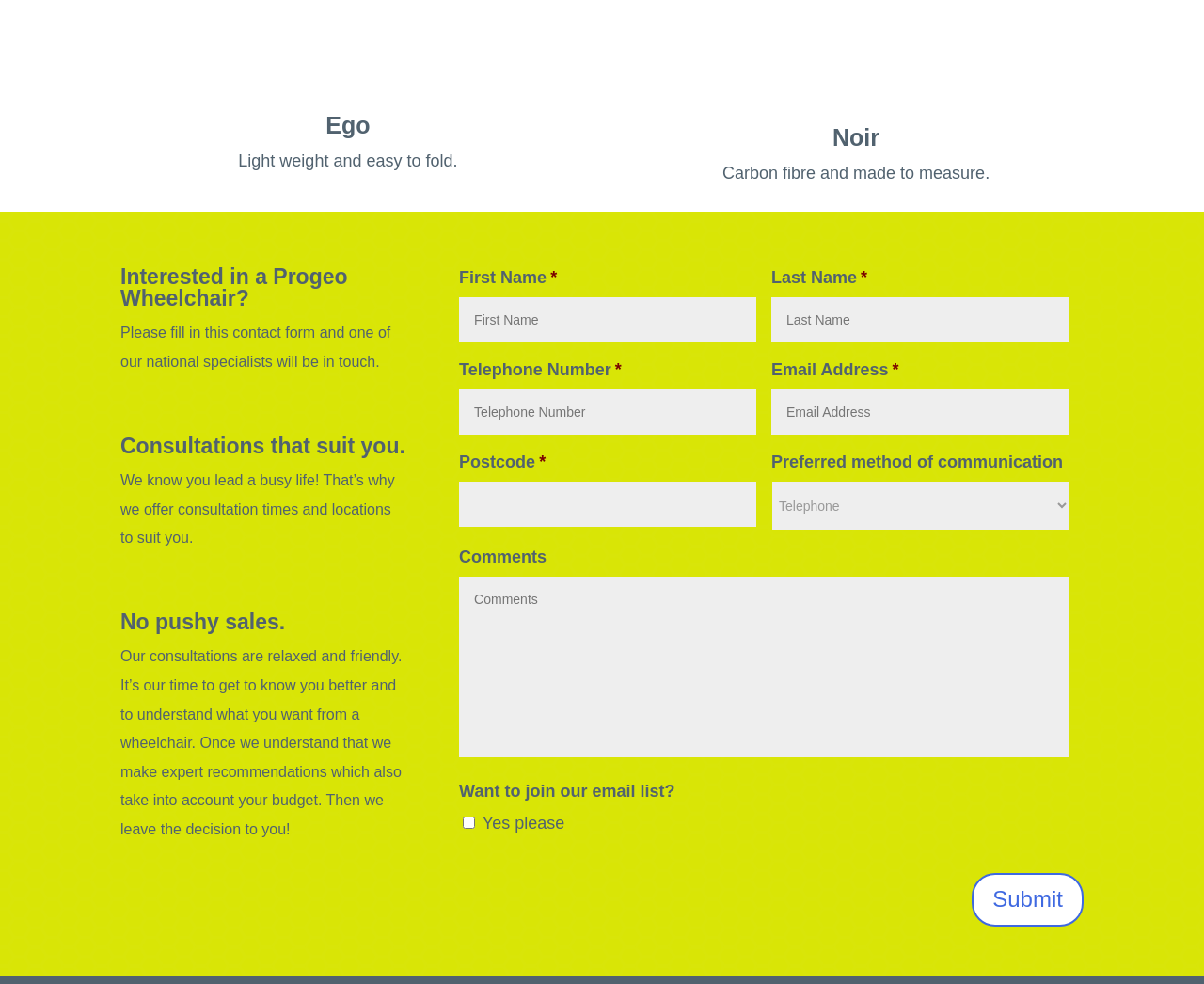Identify the bounding box coordinates of the region that should be clicked to execute the following instruction: "Click on the HOME link".

None